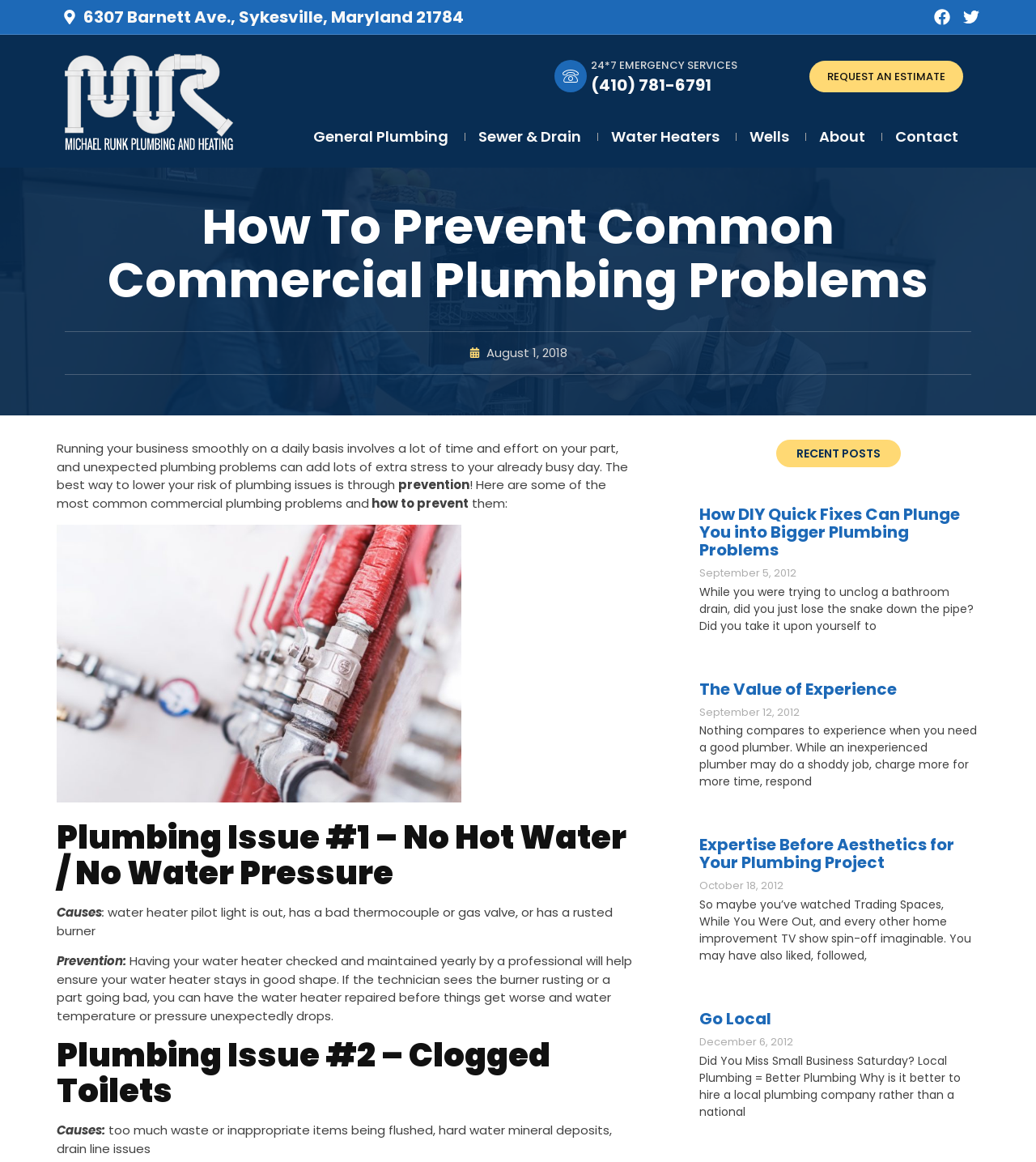Could you determine the bounding box coordinates of the clickable element to complete the instruction: "Check the 'RECENT POSTS' section"? Provide the coordinates as four float numbers between 0 and 1, i.e., [left, top, right, bottom].

[0.768, 0.384, 0.85, 0.397]